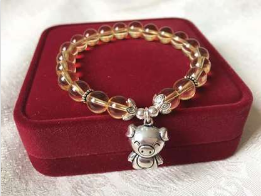Offer a detailed explanation of what is happening in the image.

This image features a charming bracelet designed with a playful pig charm, crafted from 925 silver. The bracelet is adorned with a series of golden-hued beads that provide an elegant contrast, highlighting the craftsmanship of both the beads and the charm. The pig, symbolizing good fortune and prosperity in various cultures, adds a touch of whimsy and significance to the piece. It is beautifully presented in a luxurious red velvet box, enhancing its appeal as a thoughtful gift or a delightful addition to any jewelry collection. The item's descriptive title is "Style 1 - Pig," suggesting it's part of a themed collection aimed at celebrating the zodiac.